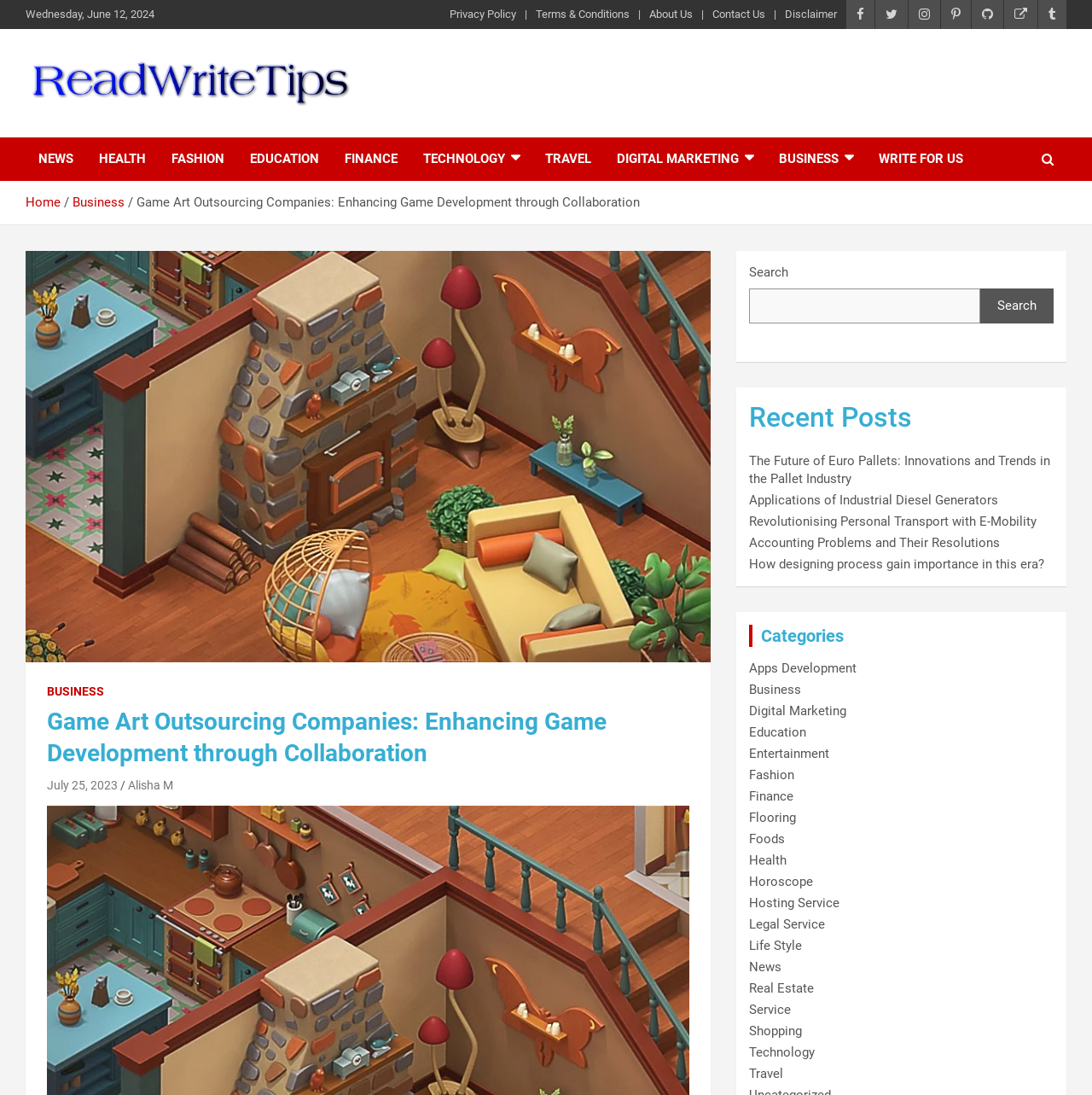Specify the bounding box coordinates of the area that needs to be clicked to achieve the following instruction: "Visit the 'HOME IMPROVEMENT' section".

None